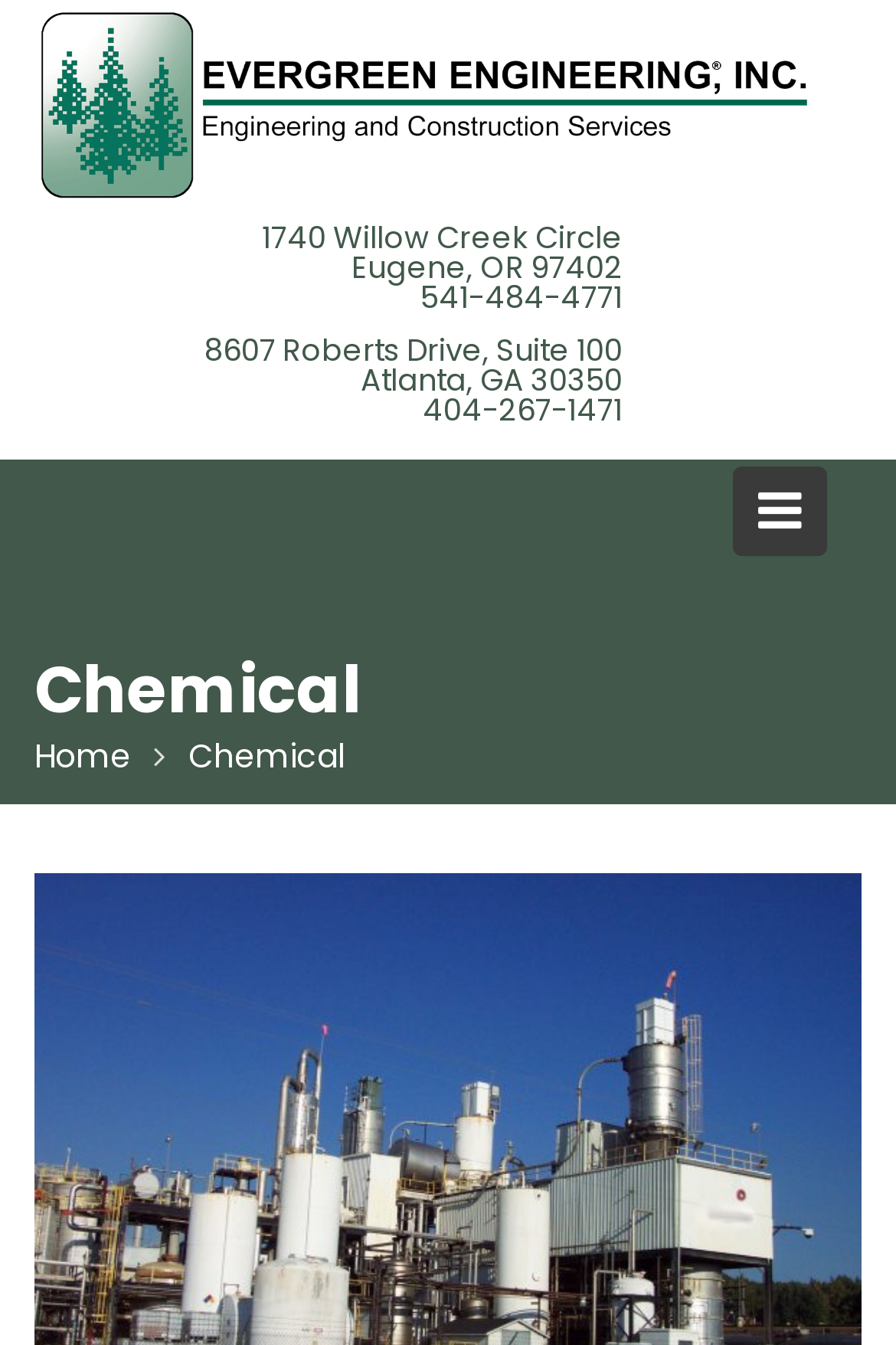What is the company name?
Please answer using one word or phrase, based on the screenshot.

Evergreen Engineering